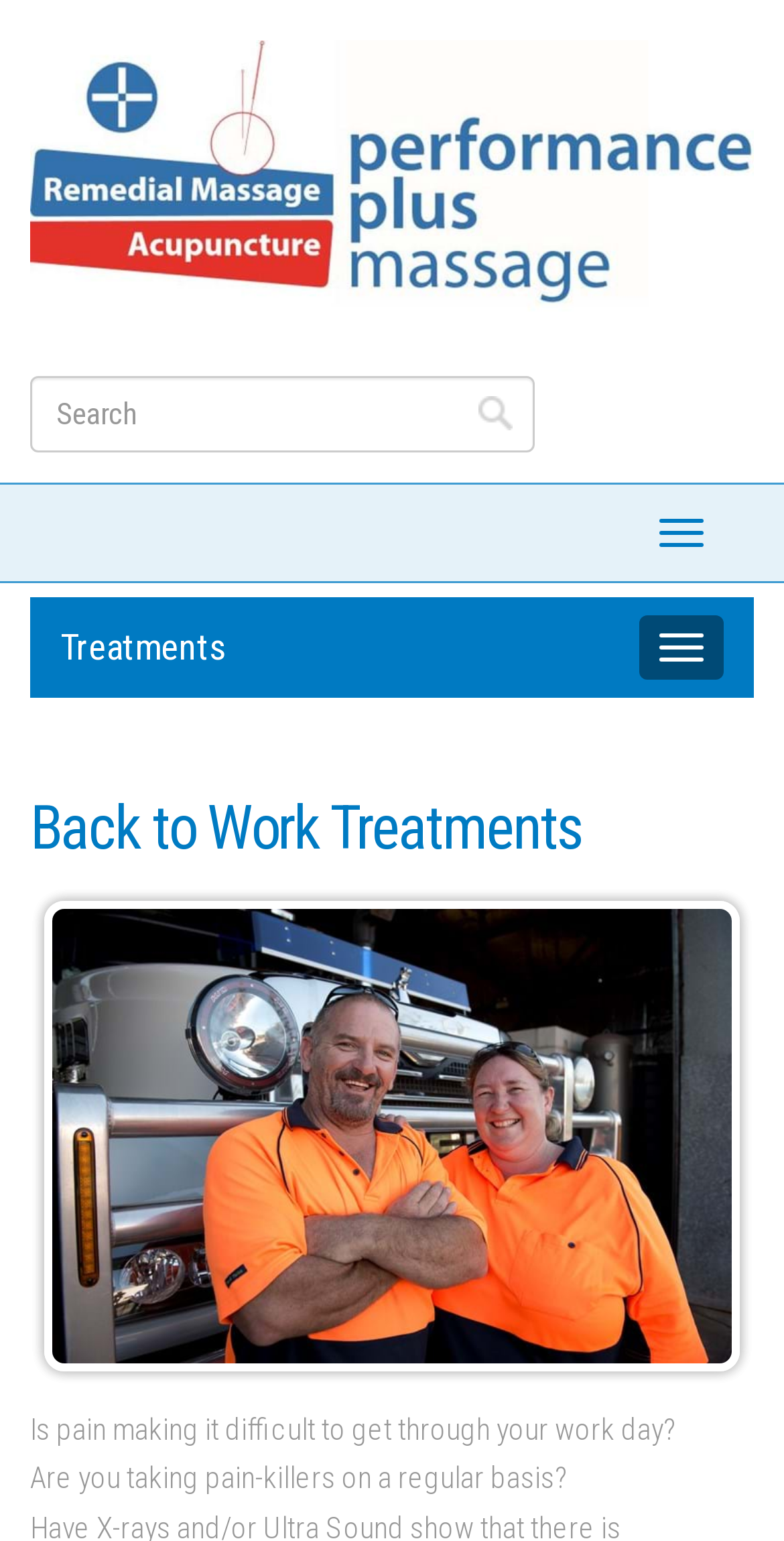Look at the image and answer the question in detail:
What is the tone of the text 'Is pain making it difficult to get through your work day?'?

The text 'Is pain making it difficult to get through your work day?' appears to be written in a concerned tone, as it is asking about the reader's experience with pain and its impact on their daily life.